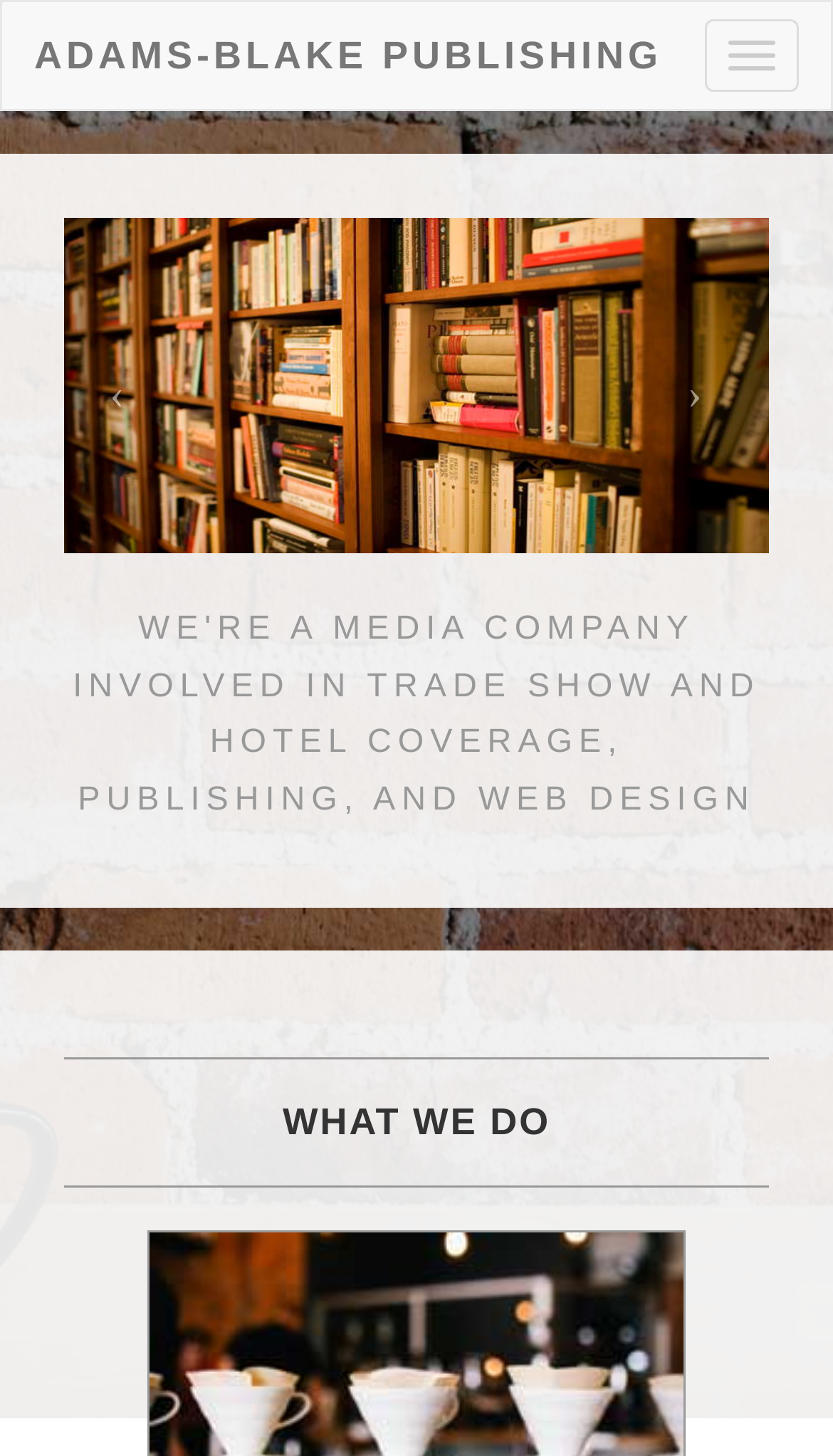What is the second section title?
Please answer the question with as much detail as possible using the screenshot.

The second section title is 'WHAT WE DO', which is a heading element with coordinates [0.077, 0.757, 0.923, 0.785]. This section likely describes the services or activities of Adams-Blake Publishing.